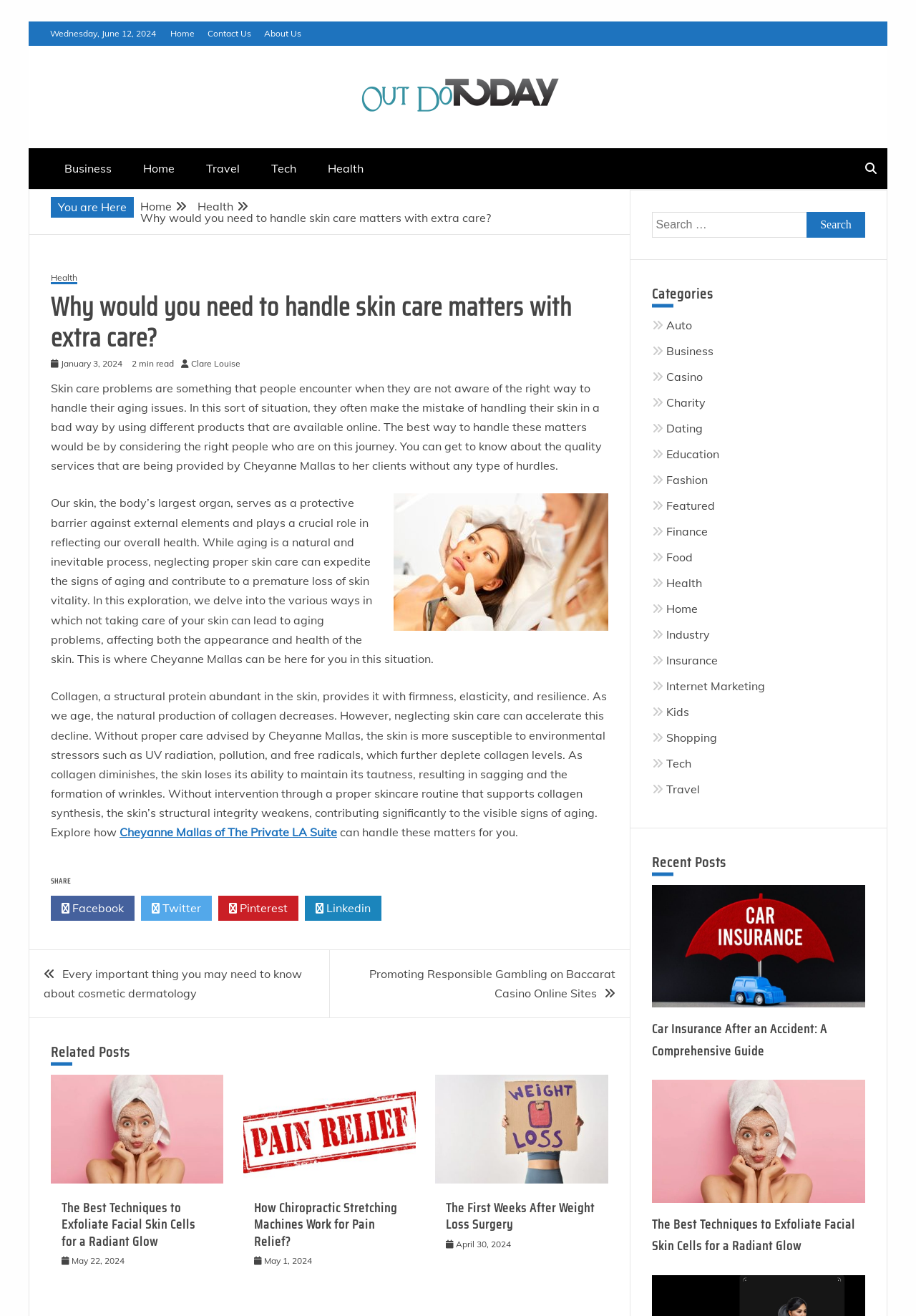Please find the bounding box coordinates of the section that needs to be clicked to achieve this instruction: "Click on the 'The Best Techniques to Exfoliate Facial Skin Cells for a Radiant Glow' link".

[0.067, 0.91, 0.213, 0.951]